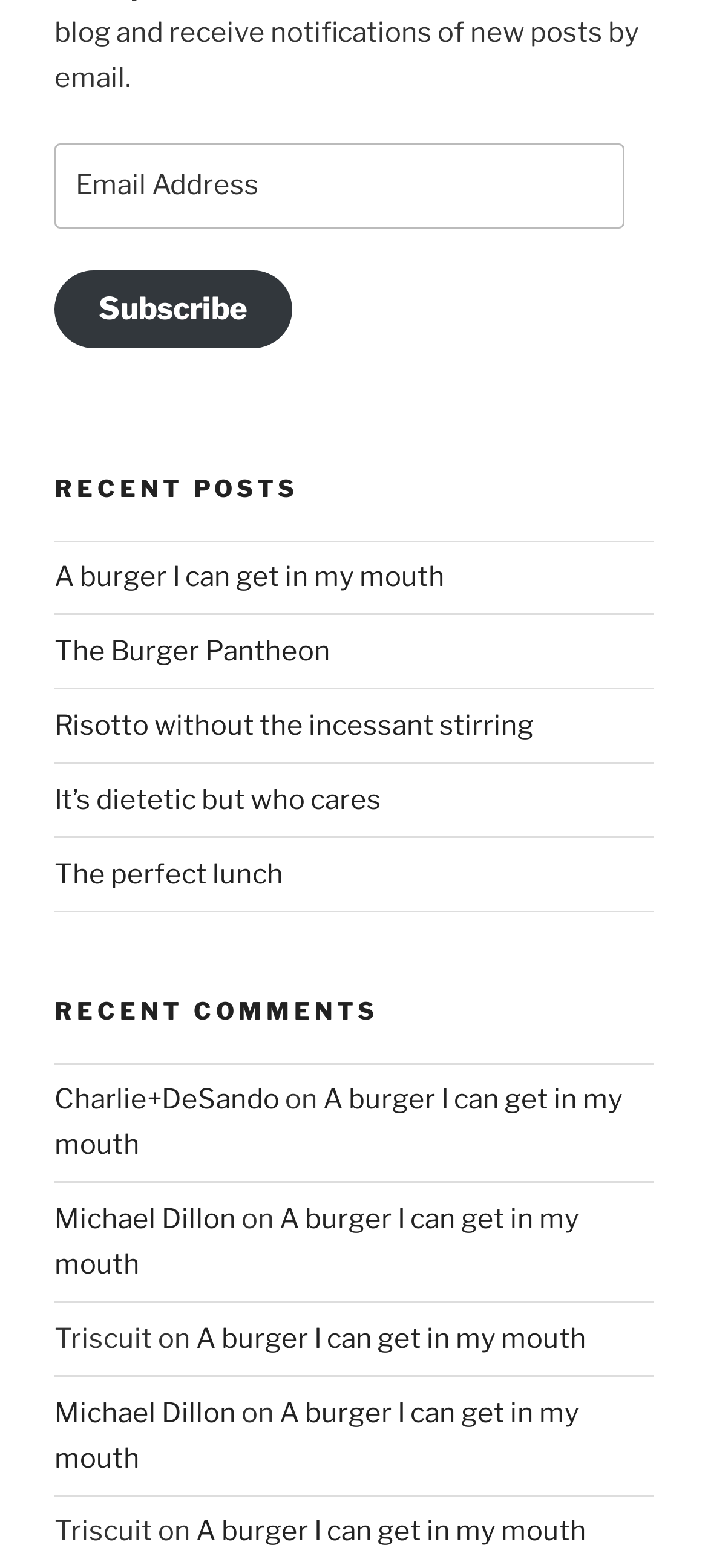How many recent posts are listed?
Observe the image and answer the question with a one-word or short phrase response.

5